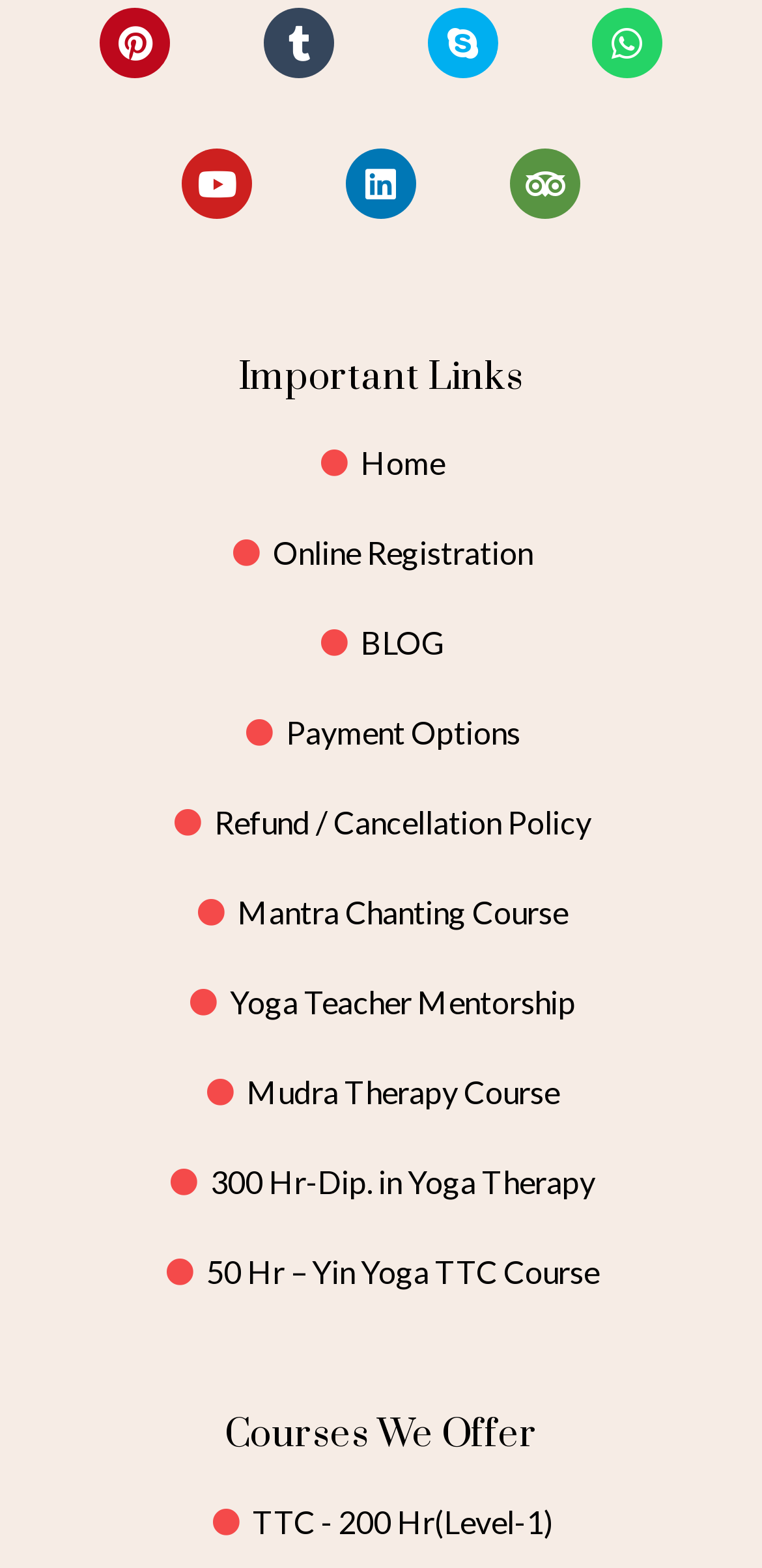Answer with a single word or phrase: 
What is the first course listed?

Home